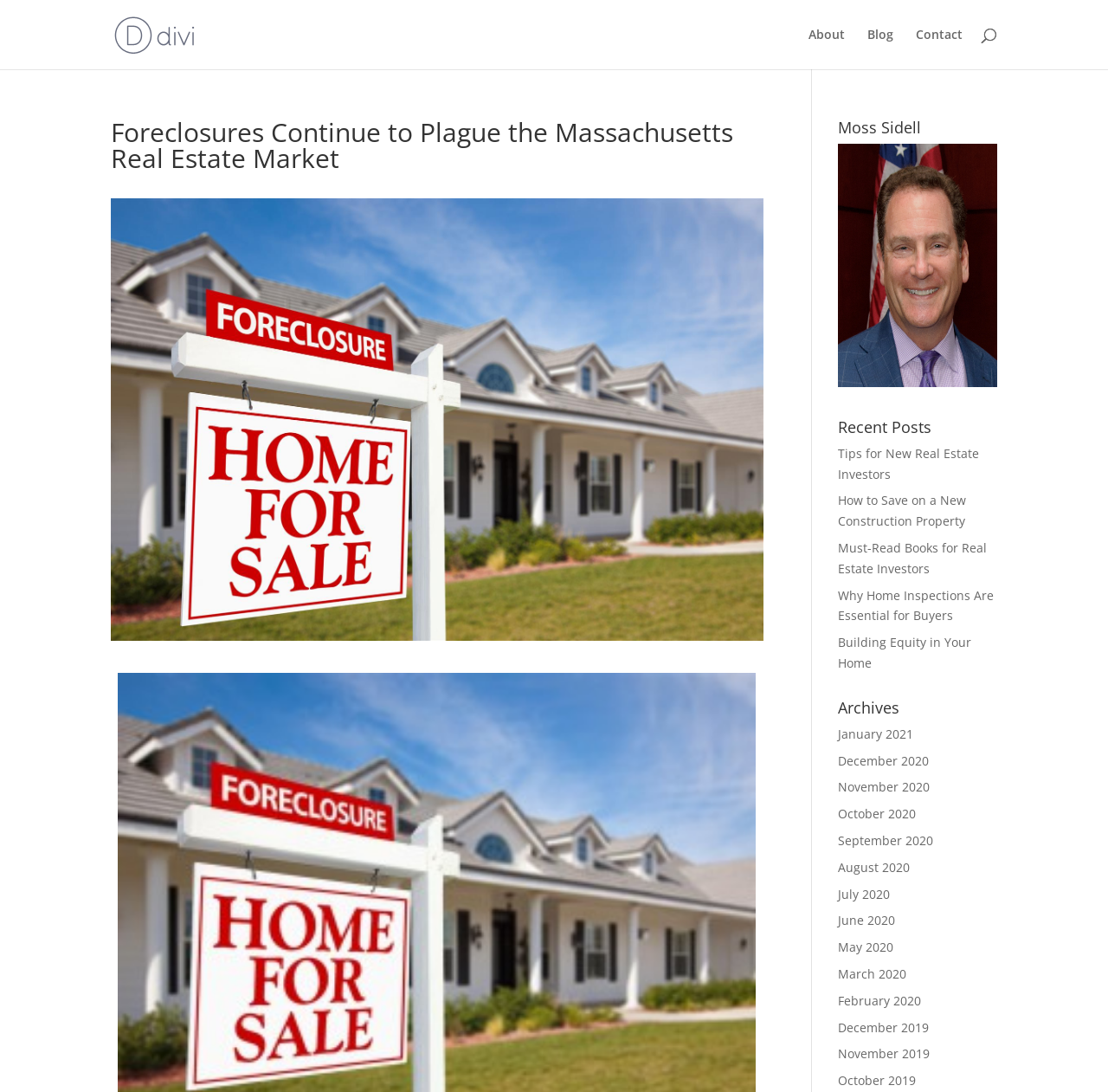Please identify the bounding box coordinates of the element on the webpage that should be clicked to follow this instruction: "Click the 'Post Comment' button". The bounding box coordinates should be given as four float numbers between 0 and 1, formatted as [left, top, right, bottom].

None